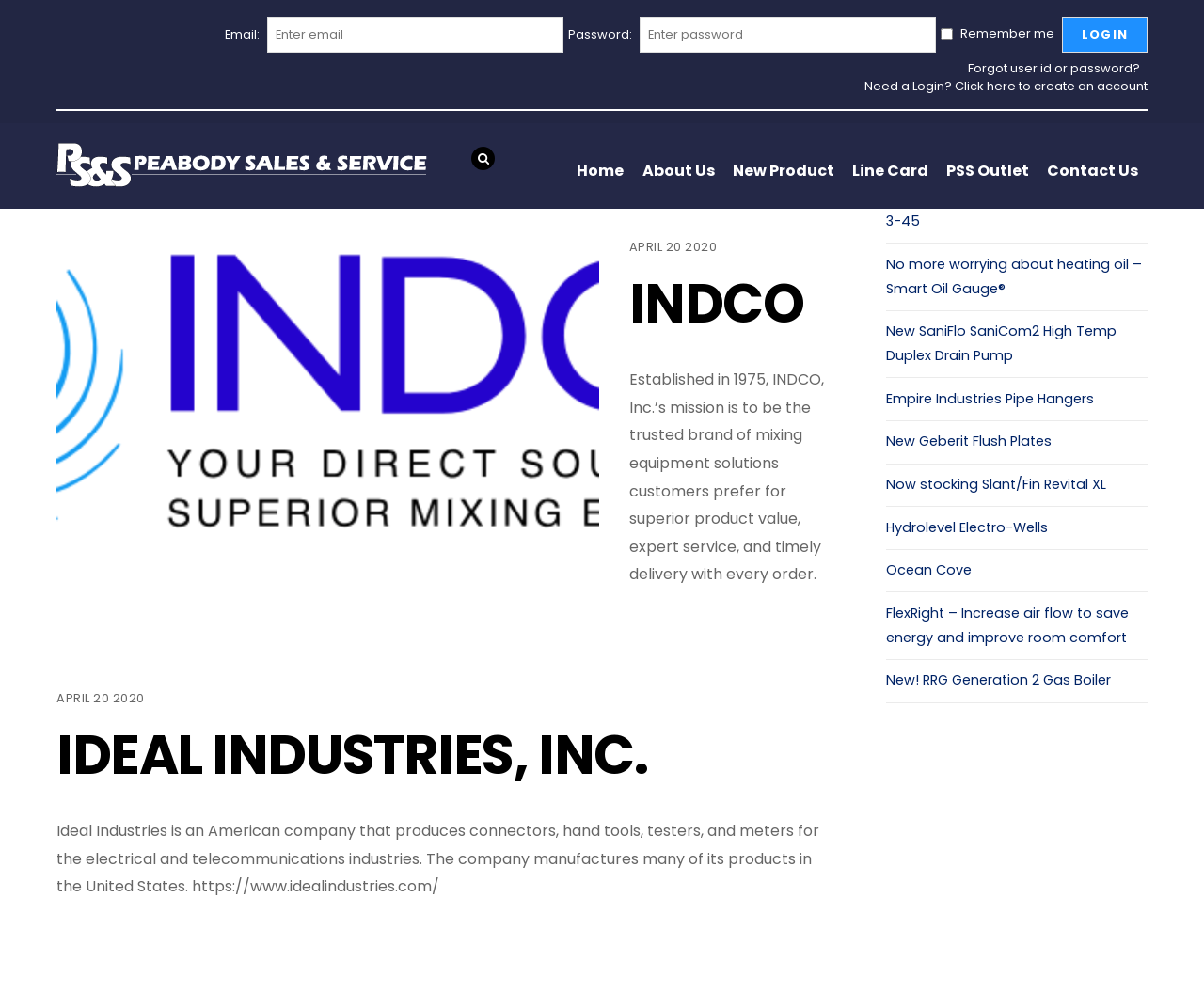How many navigation links are there?
Answer the question based on the image using a single word or a brief phrase.

8